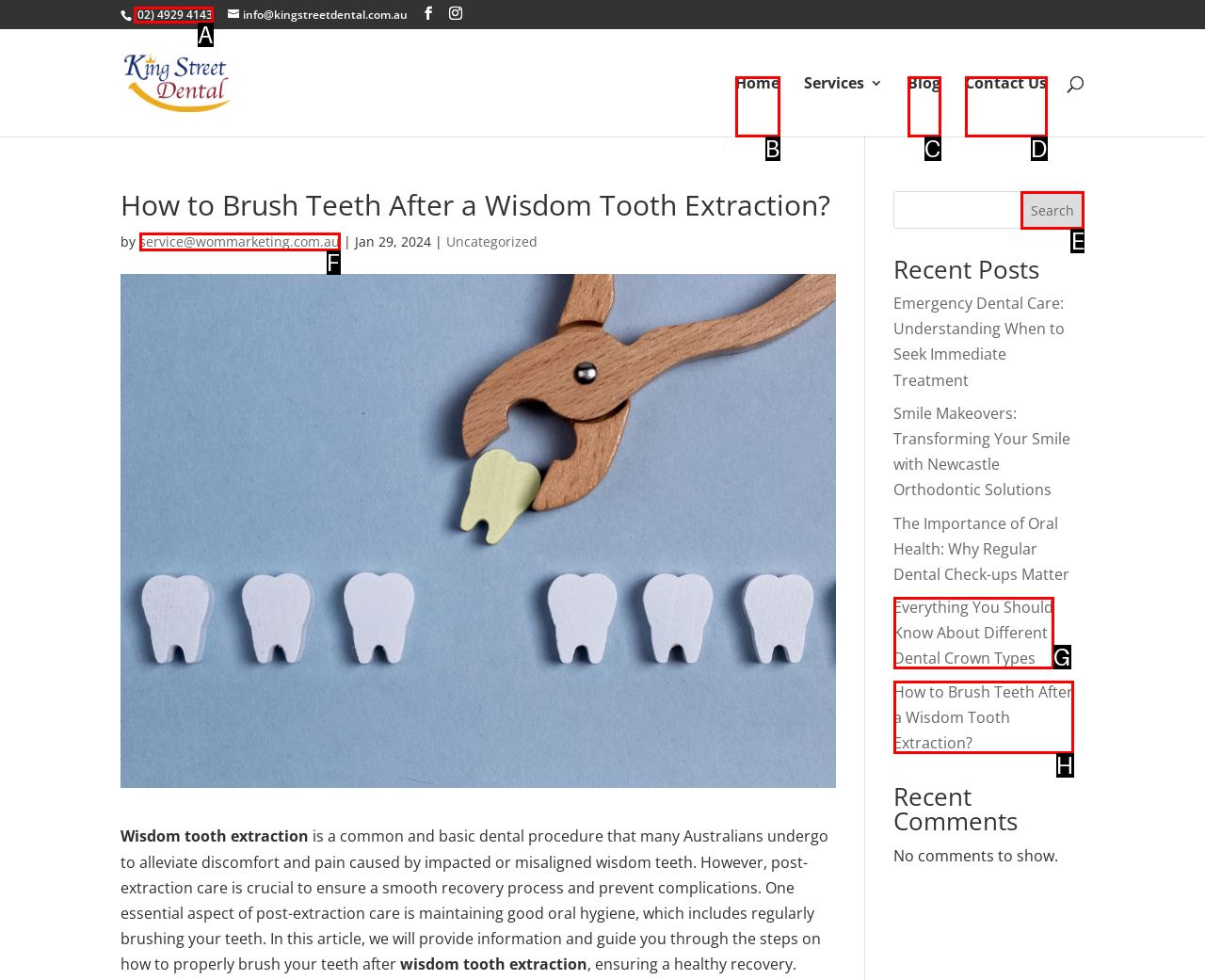Which lettered UI element aligns with this description: Contact Us
Provide your answer using the letter from the available choices.

D